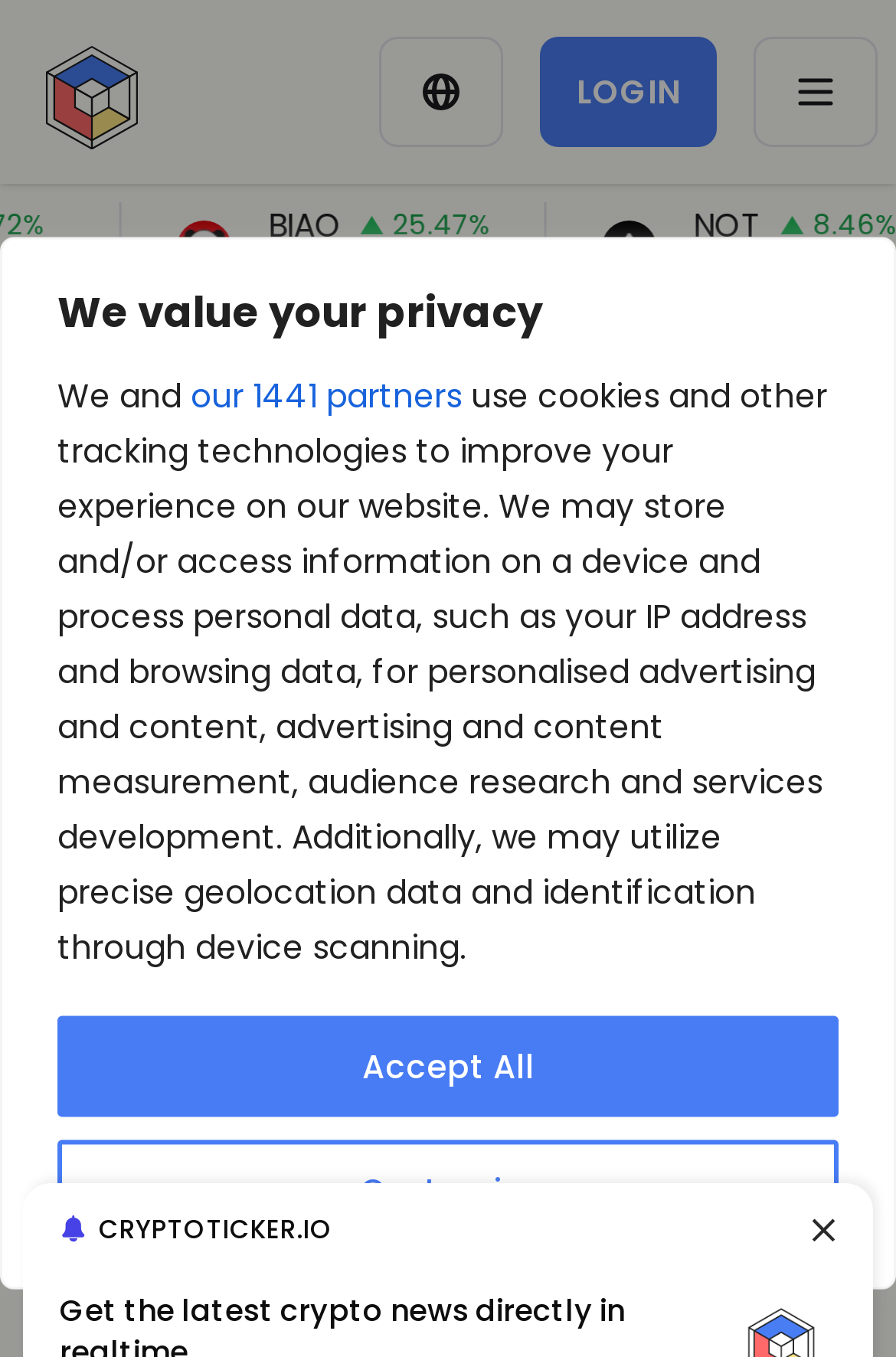Given the description "Open menu", provide the bounding box coordinates of the corresponding UI element.

[0.841, 0.027, 0.979, 0.108]